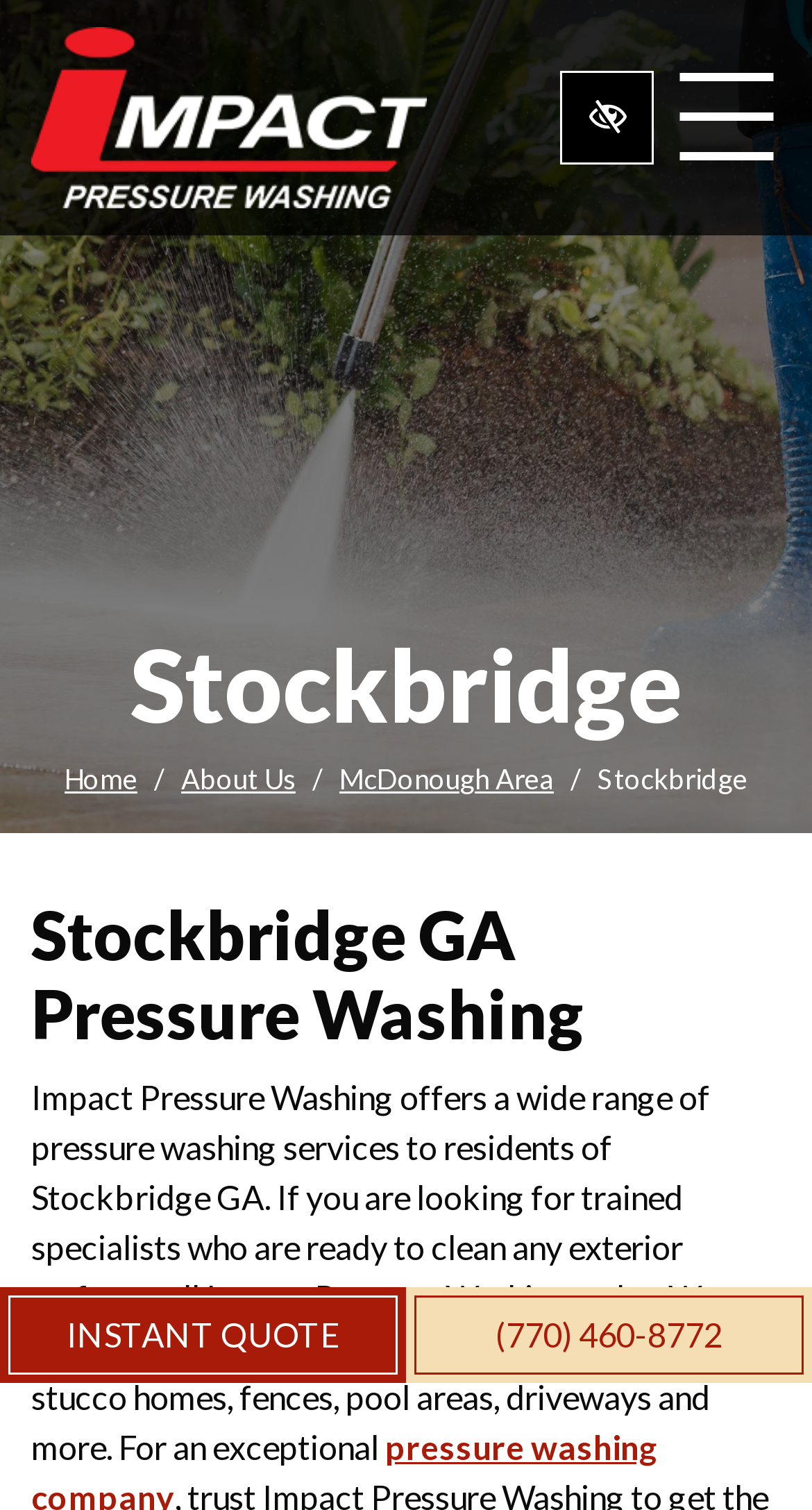Predict the bounding box coordinates of the UI element that matches this description: "Home". The coordinates should be in the format [left, top, right, bottom] with each value between 0 and 1.

[0.079, 0.505, 0.169, 0.527]